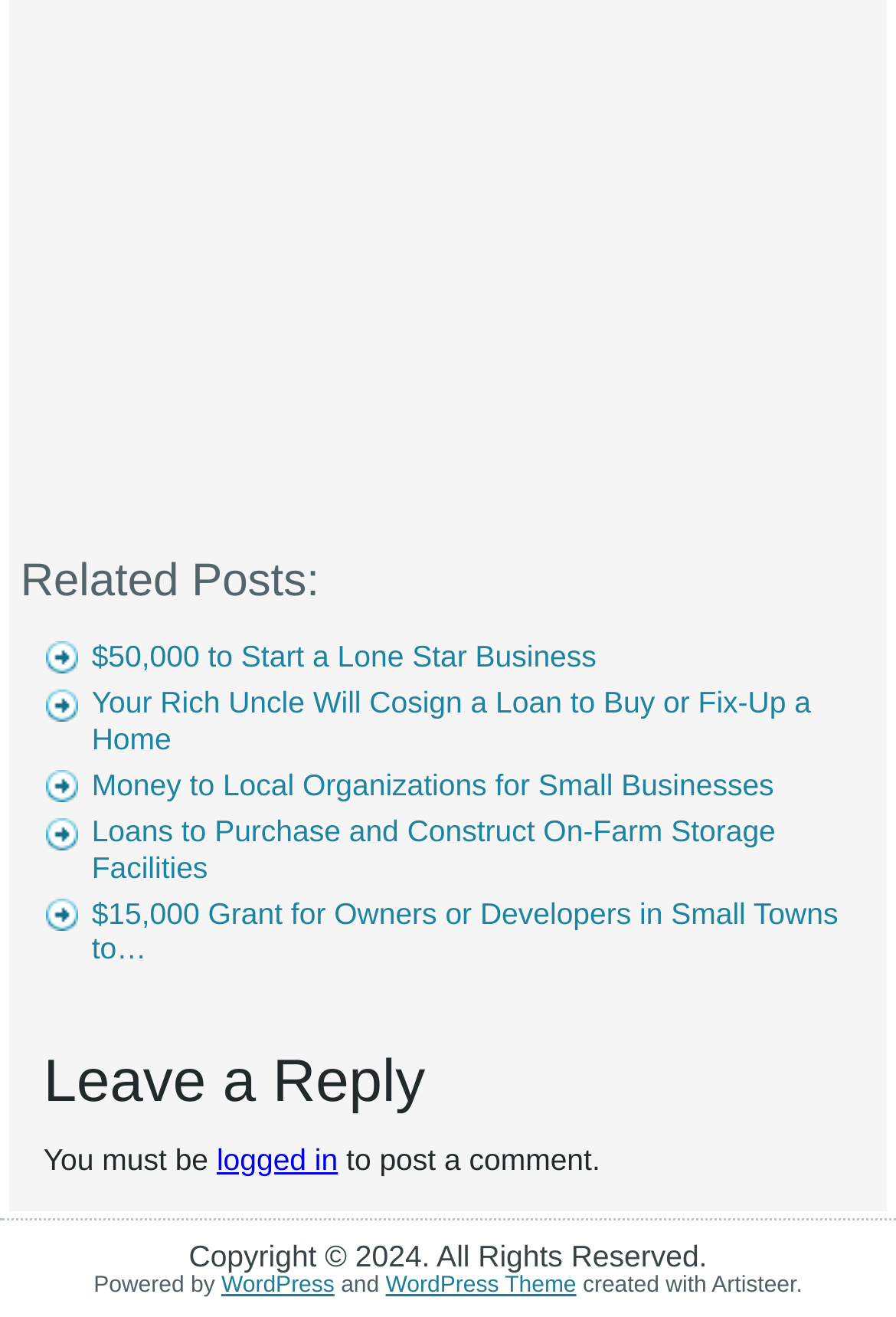Identify the bounding box coordinates of the clickable region necessary to fulfill the following instruction: "Click on 'Related Posts:'". The bounding box coordinates should be four float numbers between 0 and 1, i.e., [left, top, right, bottom].

[0.023, 0.42, 0.977, 0.462]